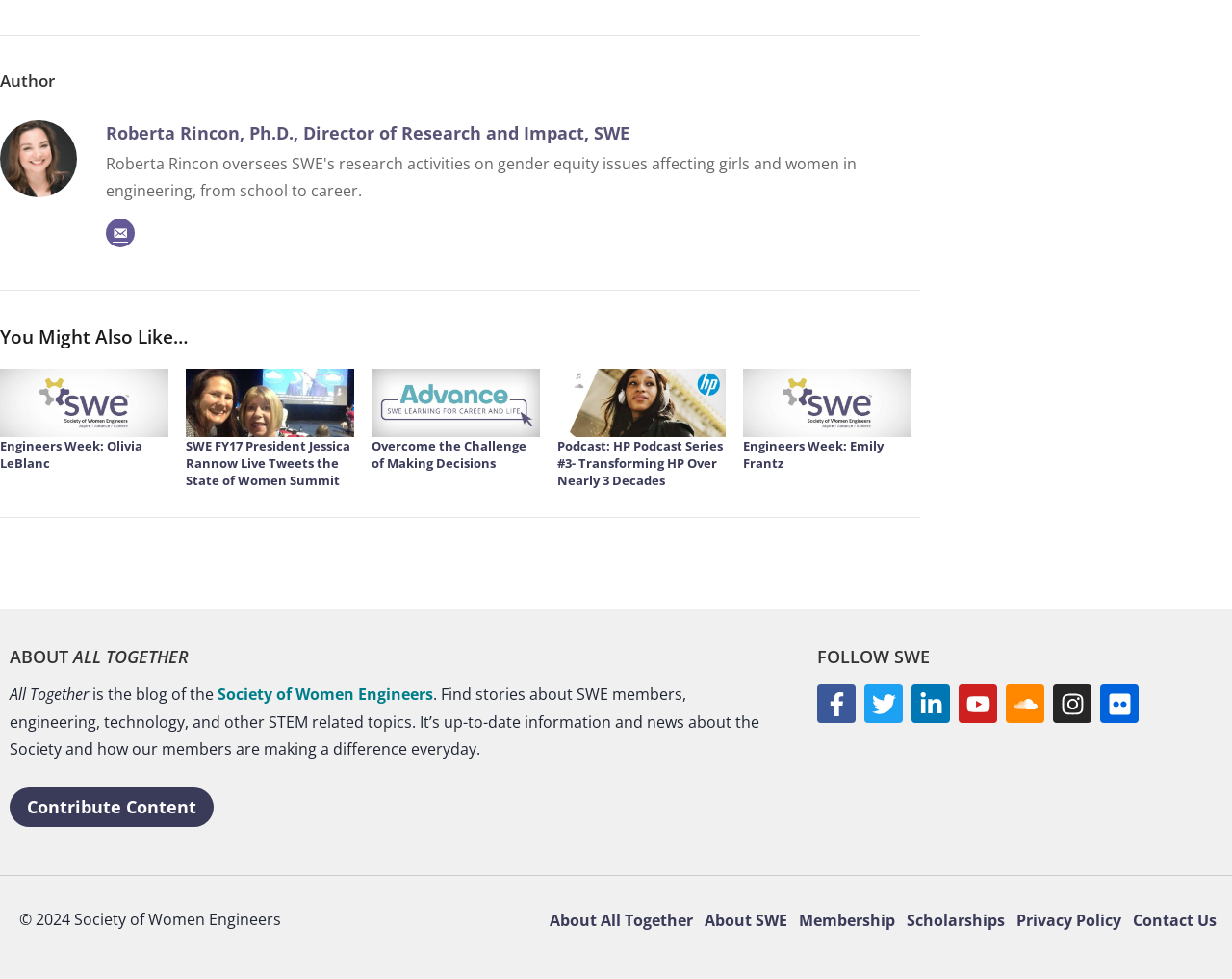Please determine the bounding box coordinates of the section I need to click to accomplish this instruction: "Read about Engineers Week: Olivia LeBlanc".

[0.0, 0.446, 0.137, 0.482]